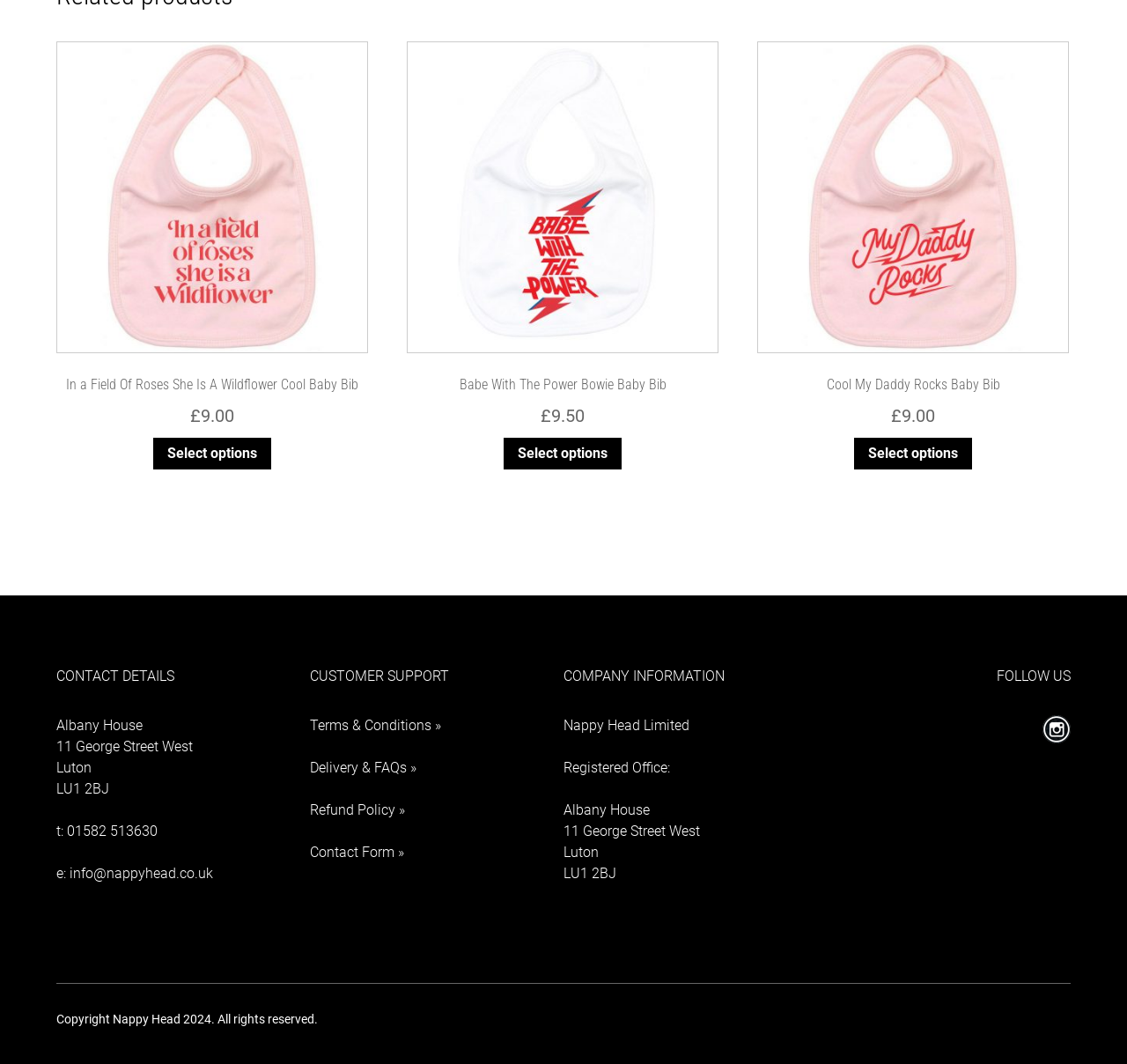What is the contact phone number of the company?
Look at the image and answer the question with a single word or phrase.

01582 513630